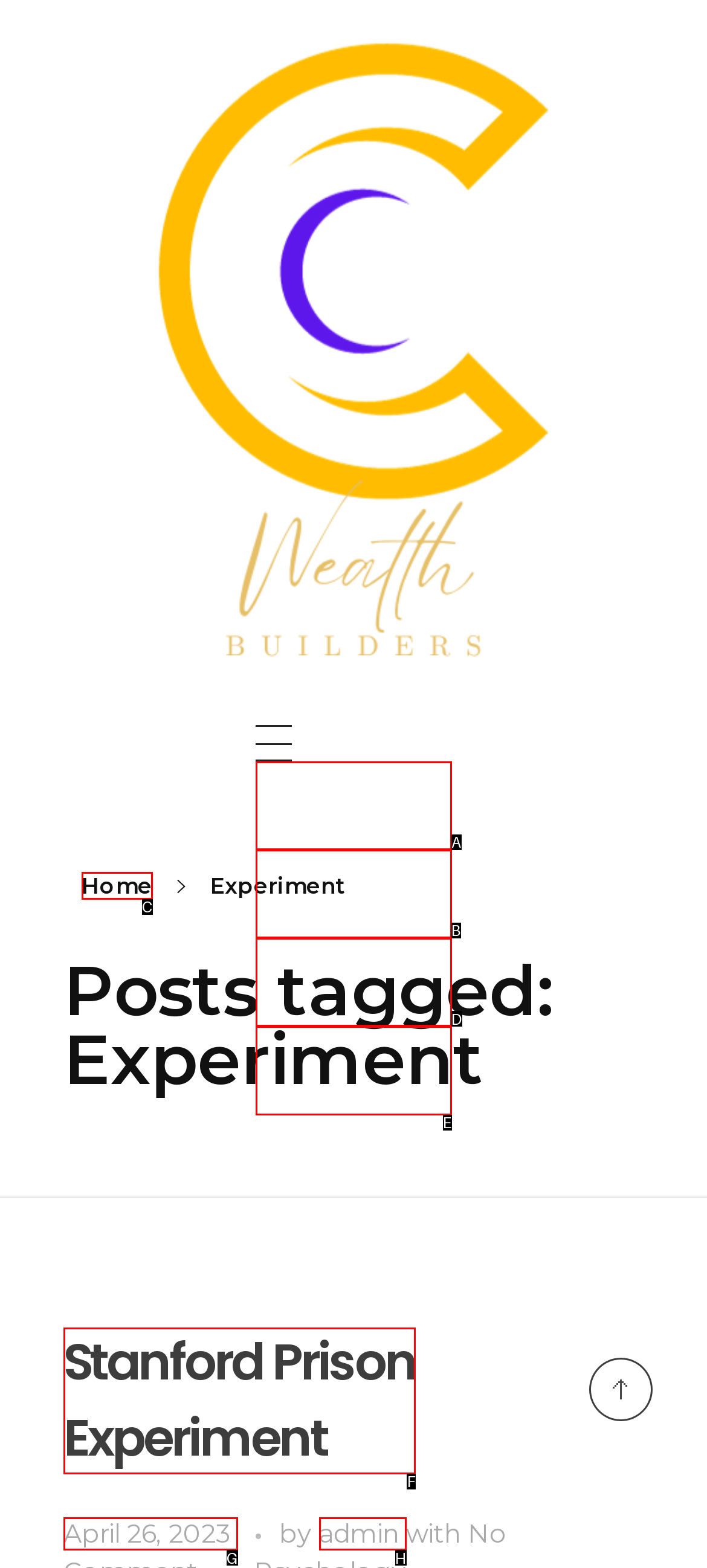Which option should I select to accomplish the task: view Stanford Prison Experiment post? Respond with the corresponding letter from the given choices.

F